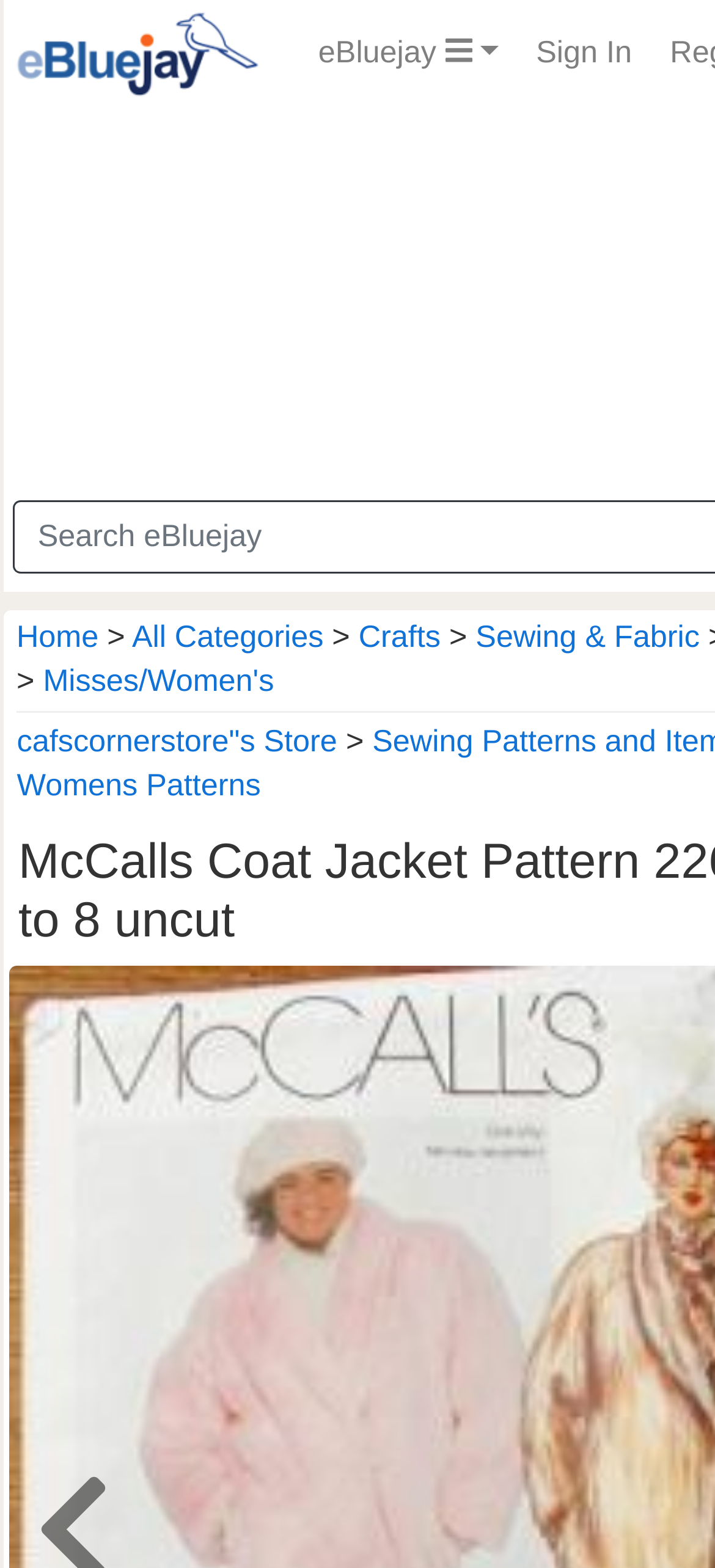Determine the bounding box coordinates of the section to be clicked to follow the instruction: "view all categories". The coordinates should be given as four float numbers between 0 and 1, formatted as [left, top, right, bottom].

[0.185, 0.395, 0.452, 0.417]